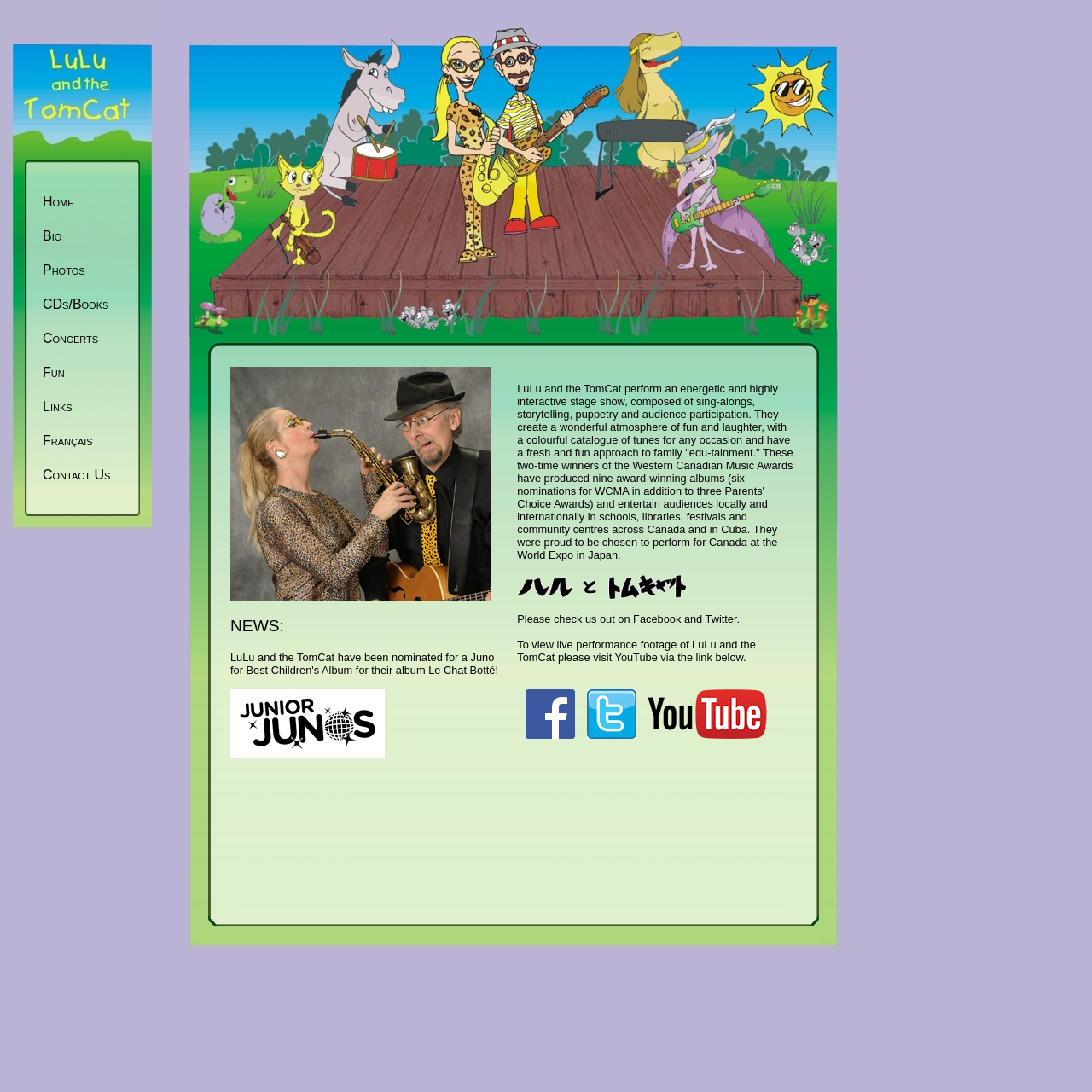What social media platforms can you find LuLu and the TomCat on?
Refer to the image and respond with a one-word or short-phrase answer.

Facebook and Twitter